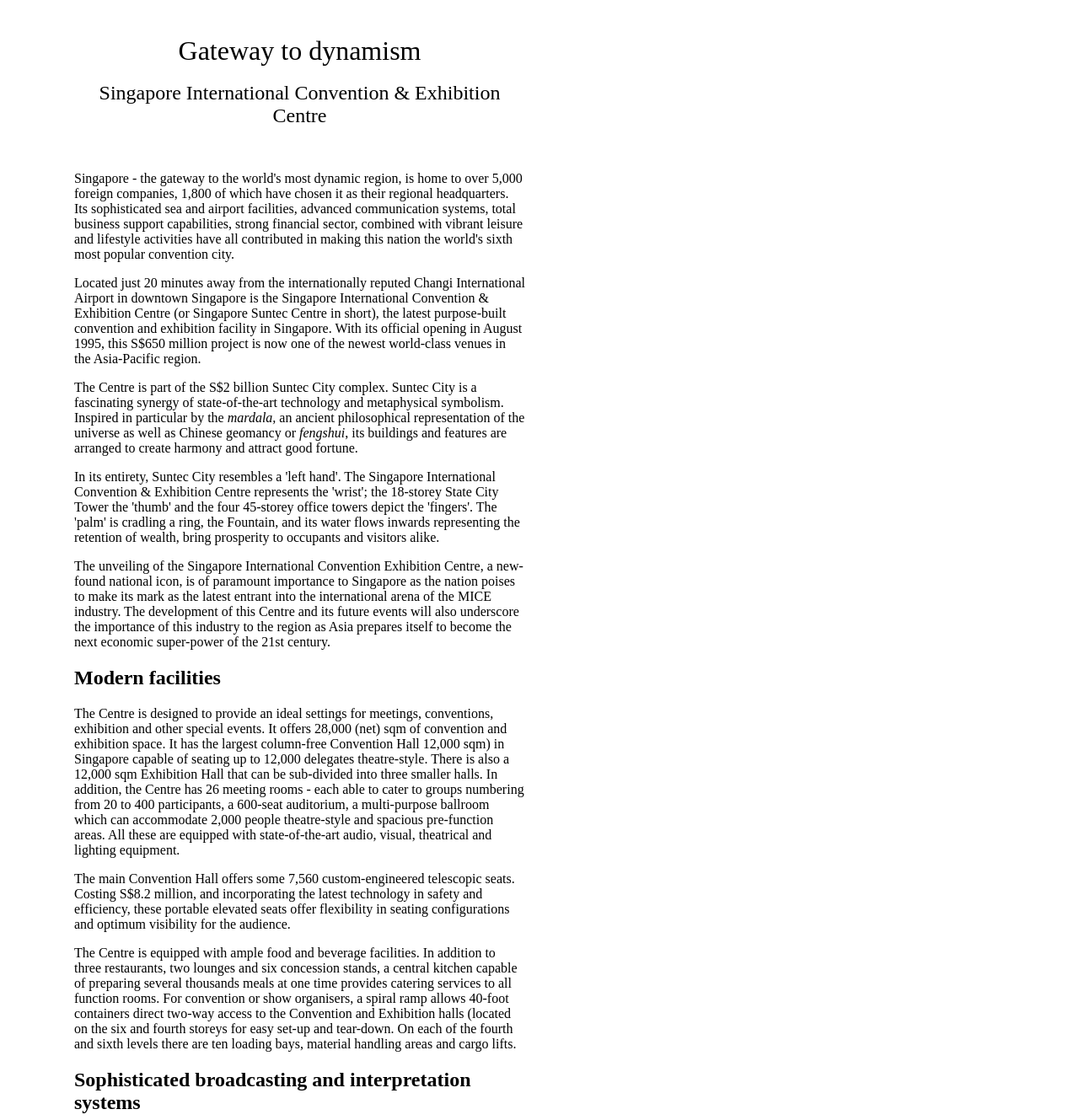Use one word or a short phrase to answer the question provided: 
How many meeting rooms are available in the centre?

26